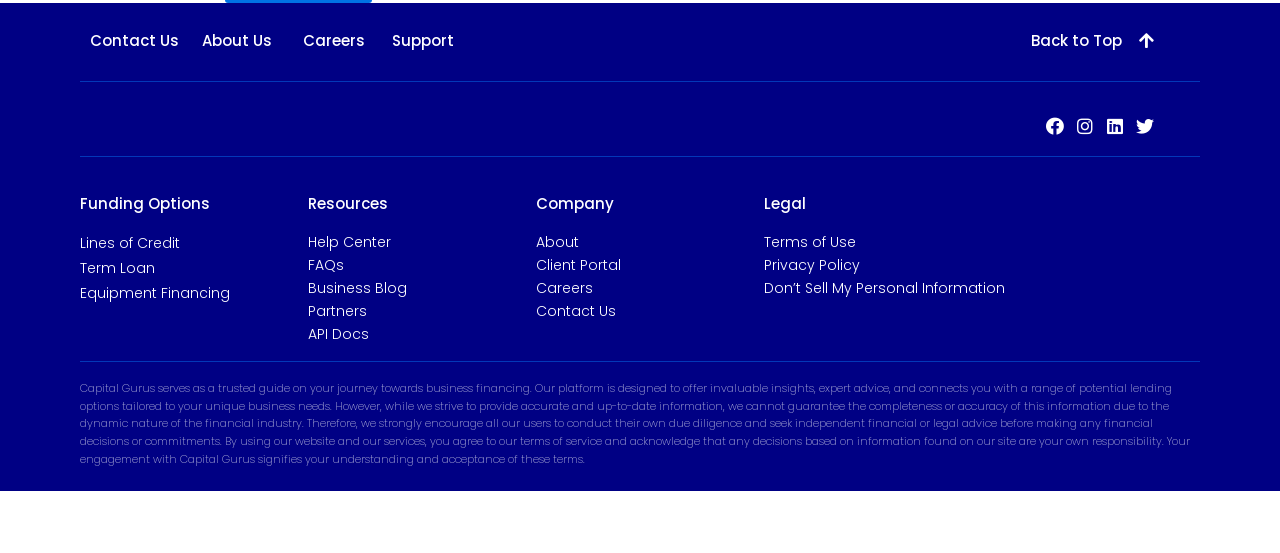Determine the bounding box coordinates of the element that should be clicked to execute the following command: "Learn about 'Lines of Credit'".

[0.062, 0.534, 0.141, 0.57]